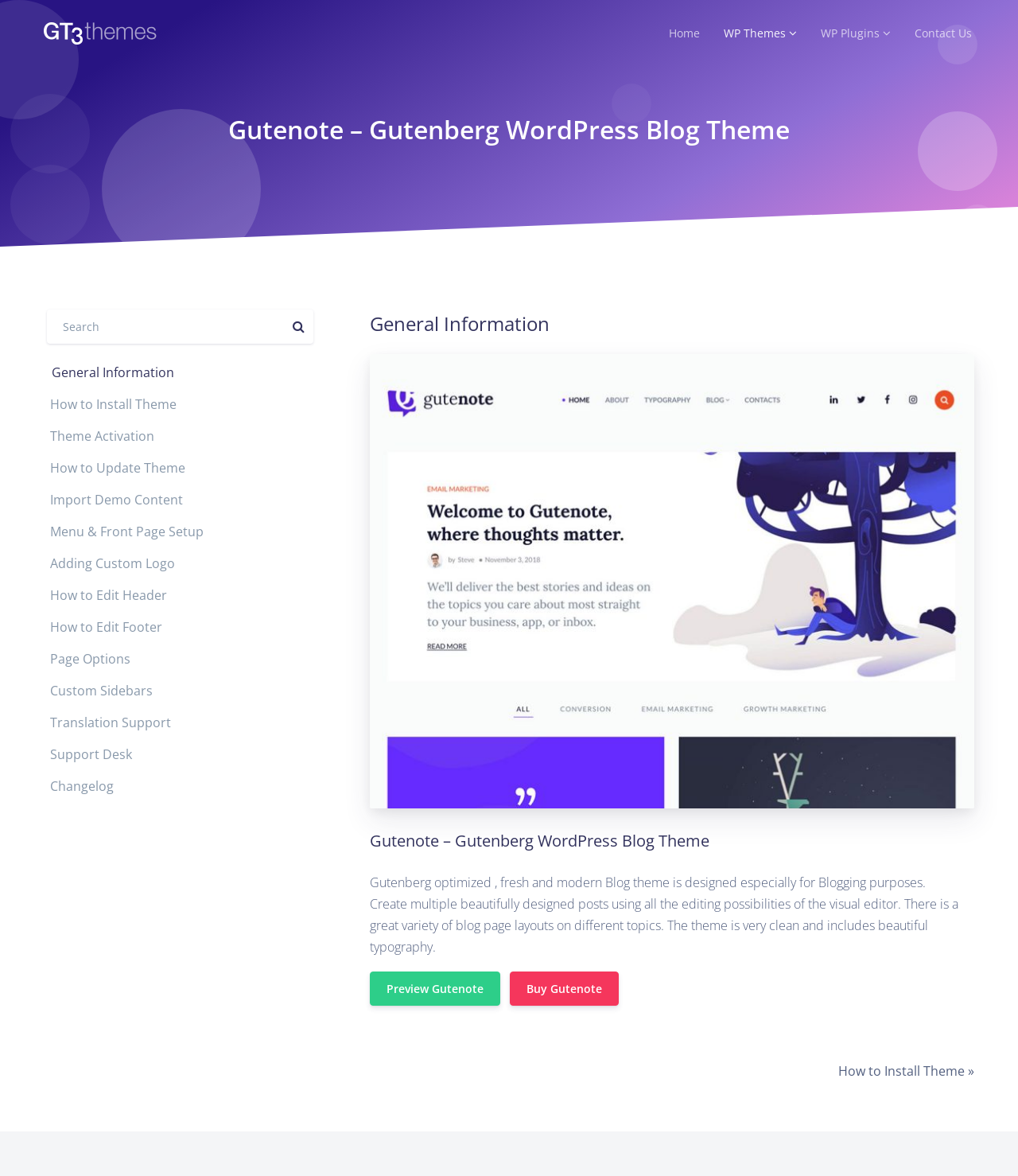How many links are available in the main navigation menu?
Look at the image and answer with only one word or phrase.

5